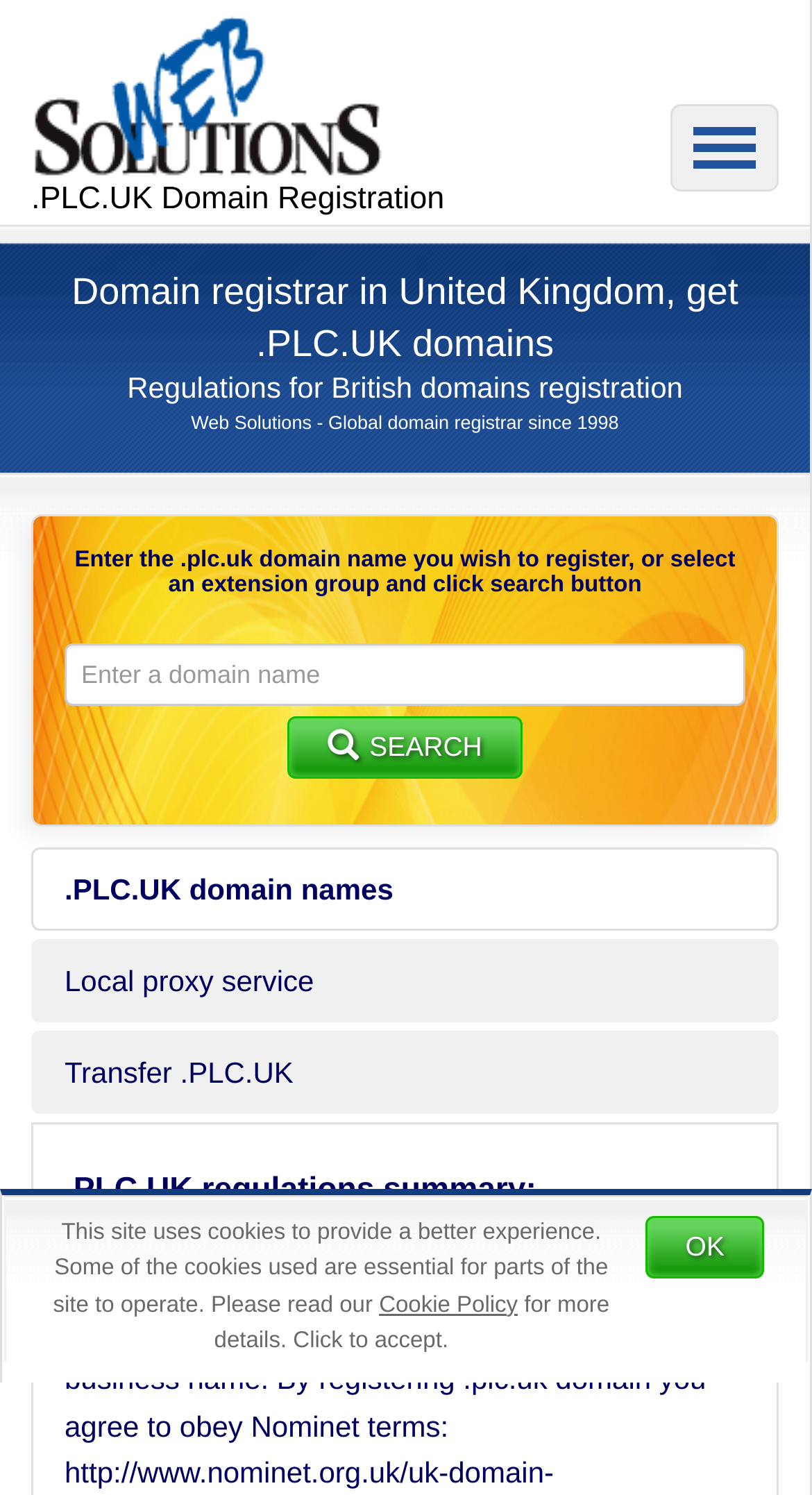What is the purpose of this website?
Please provide a comprehensive and detailed answer to the question.

Based on the webpage content, it appears that the website is a domain registrar for United Kingdom, allowing users to register .PLC.UK domains. The website provides information on regulations, availability, and registration process.